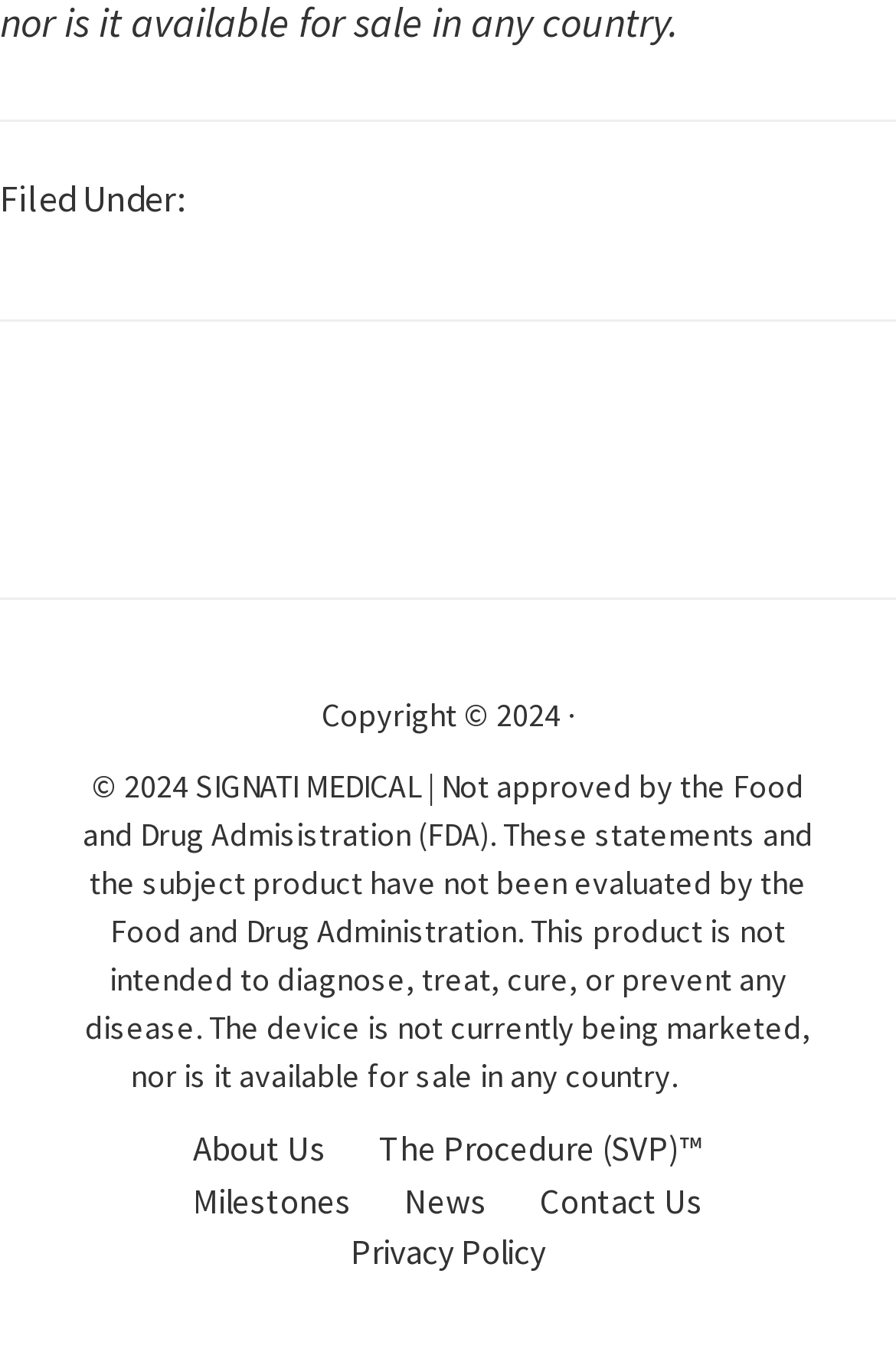What is the category of the post?
From the screenshot, provide a brief answer in one word or phrase.

Uncategorized